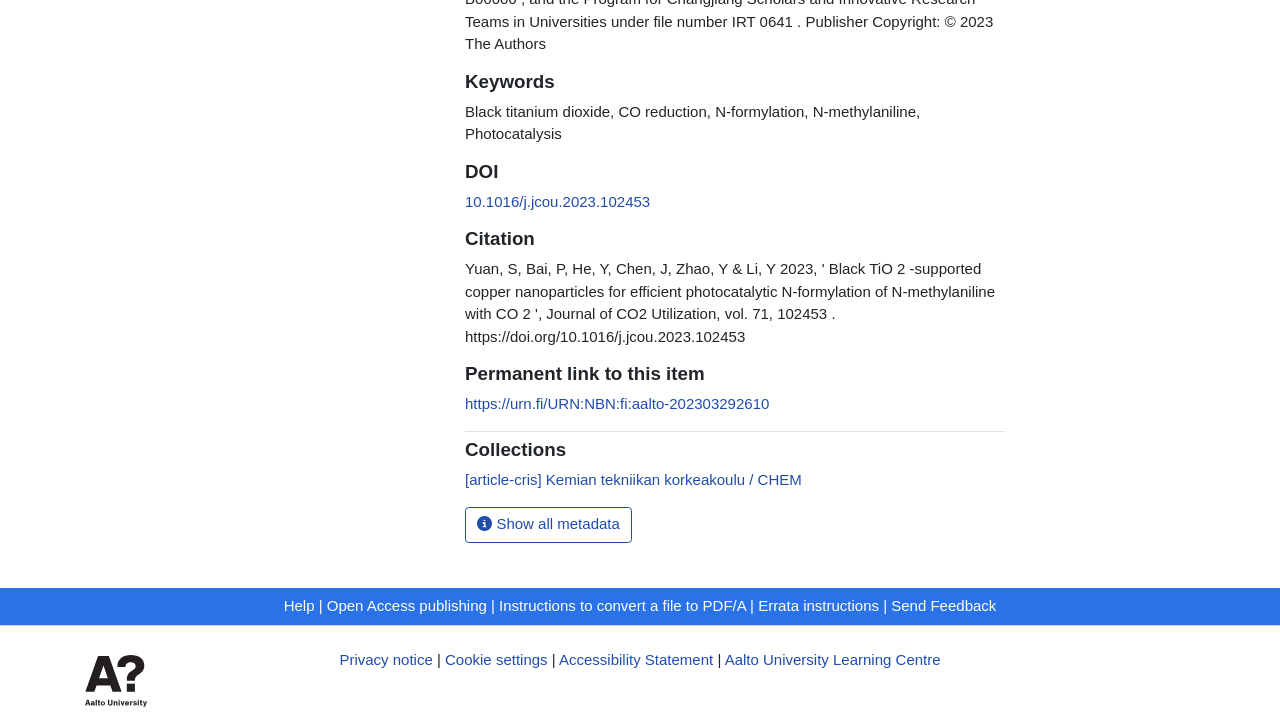Based on the element description "Aalto University Learning Centre", predict the bounding box coordinates of the UI element.

[0.566, 0.894, 0.735, 0.917]